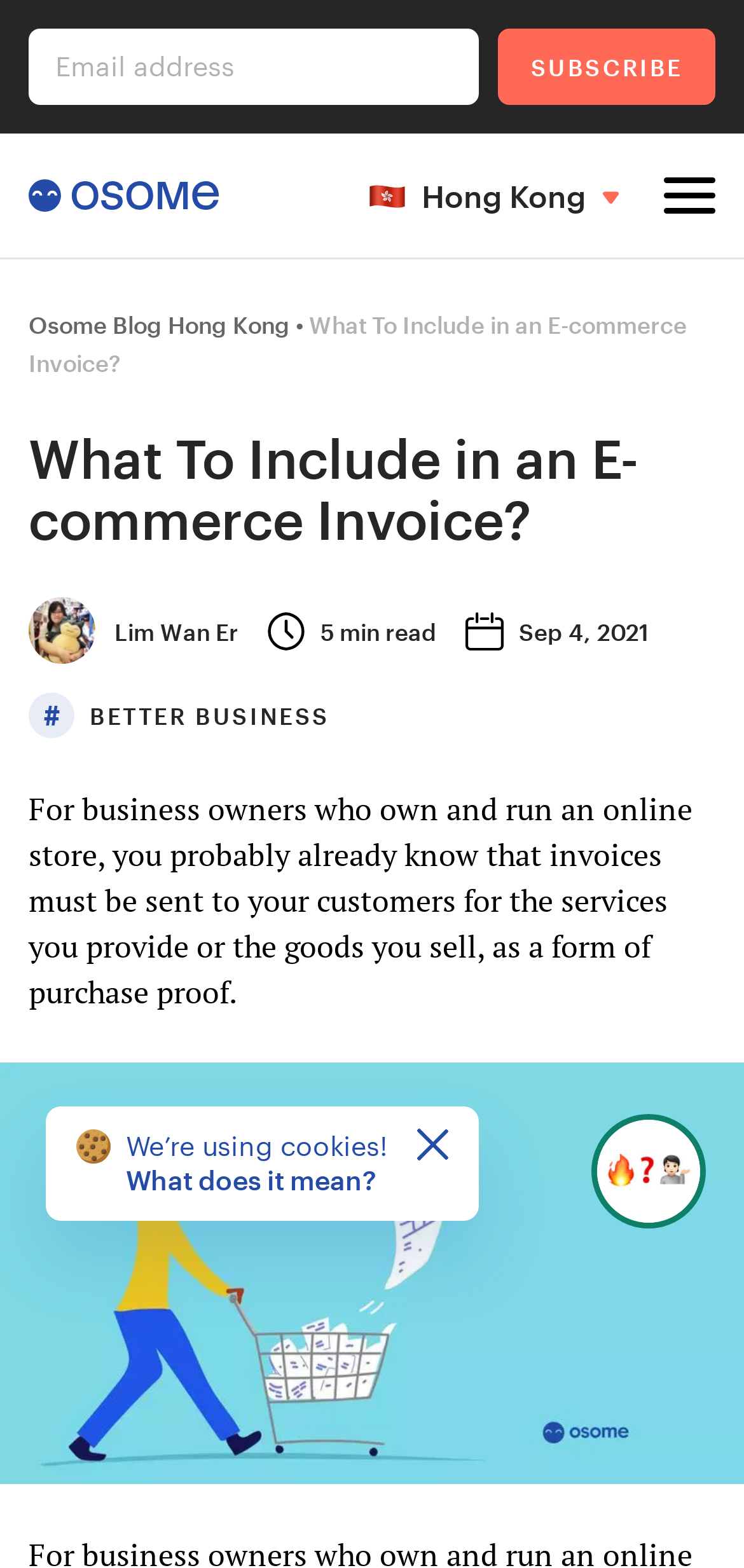Provide your answer in a single word or phrase: 
Is there a search function?

Yes